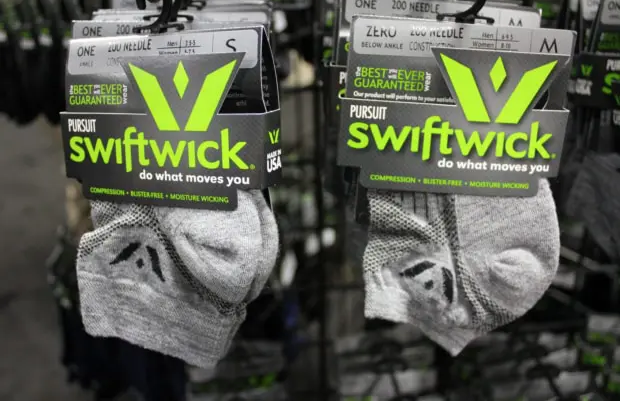Where are the socks made?
Please describe in detail the information shown in the image to answer the question.

The answer can be found by examining the branding on the socks, which explicitly states that they are 'made in the U.S.A.', emphasizing the country of origin.